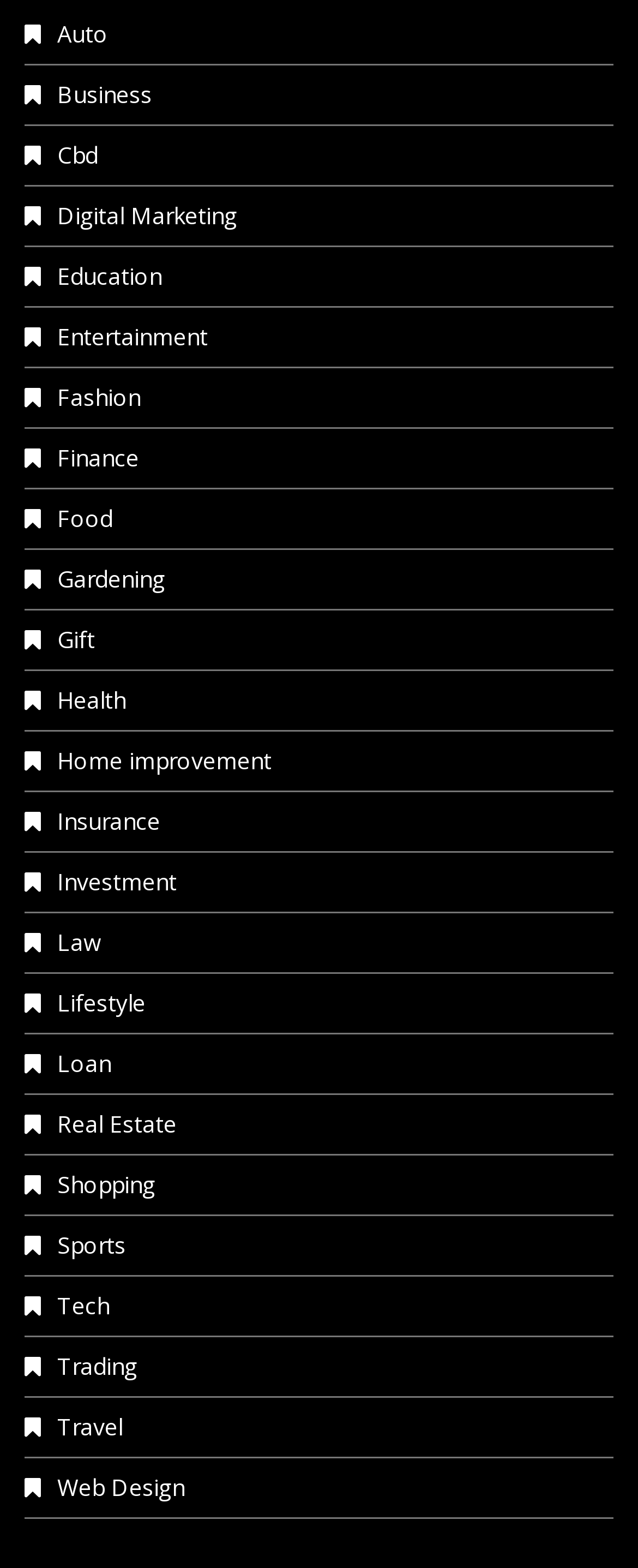Respond to the following query with just one word or a short phrase: 
What is the first category listed?

Auto